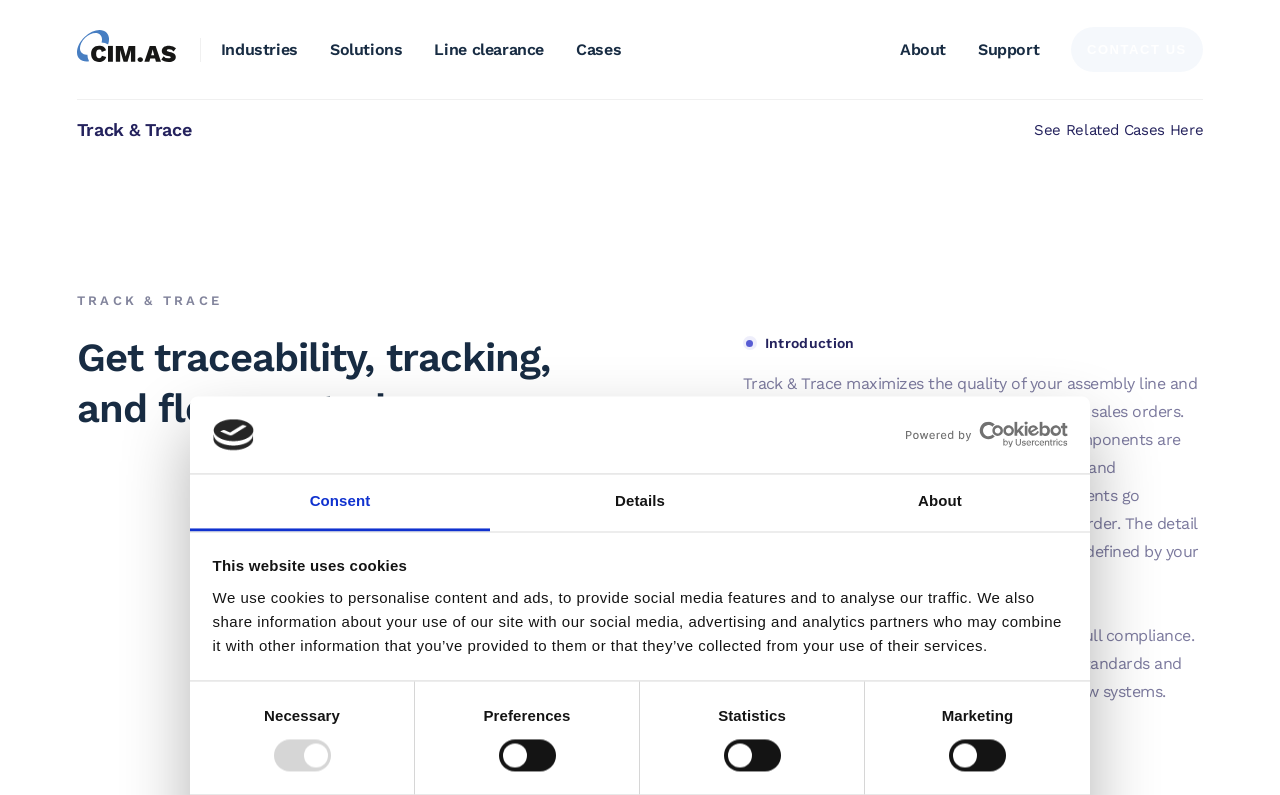Can you find the bounding box coordinates of the area I should click to execute the following instruction: "Select the Details tab"?

[0.383, 0.597, 0.617, 0.668]